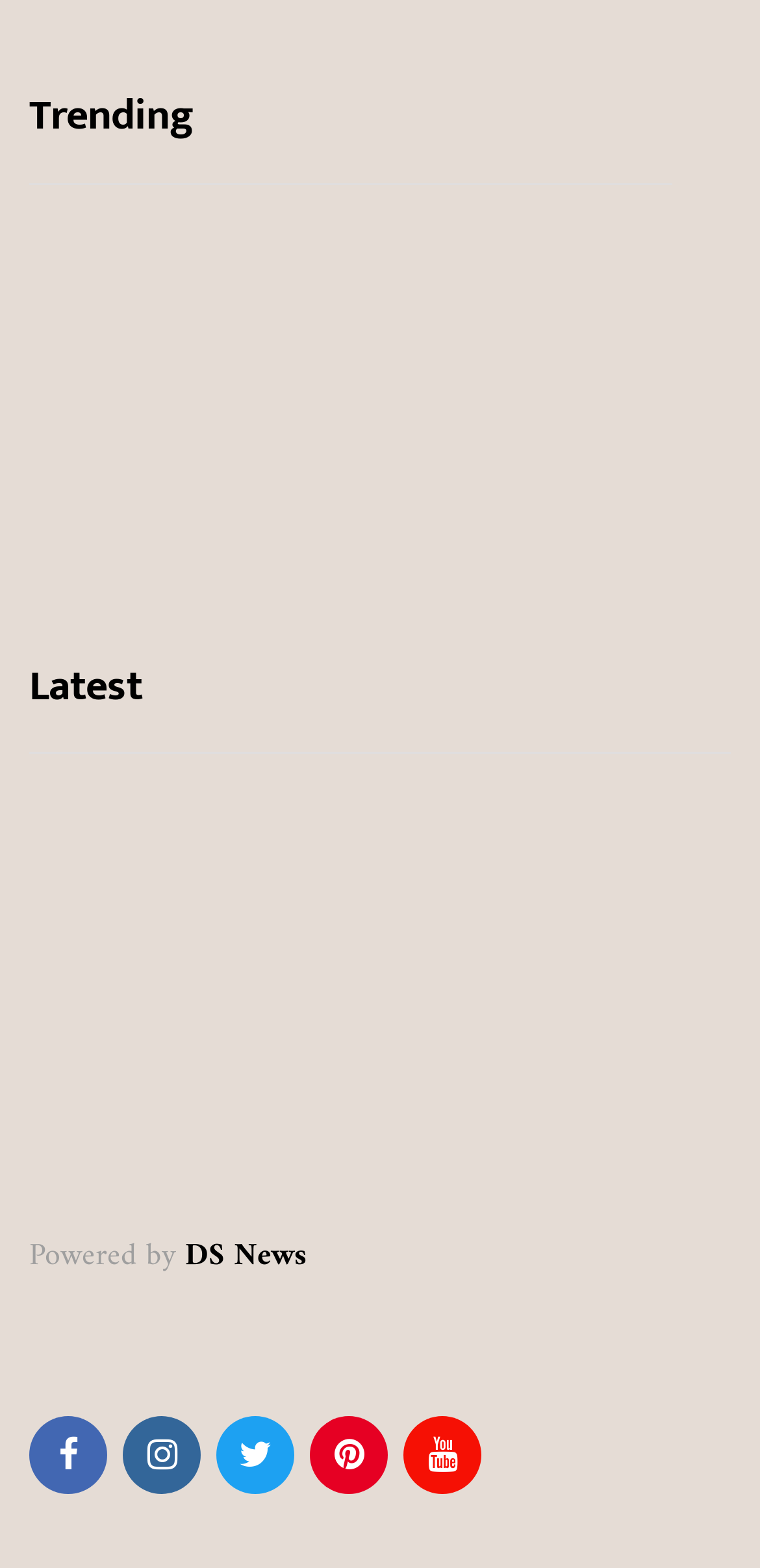Please determine the bounding box coordinates of the element to click in order to execute the following instruction: "Explore FOOD". The coordinates should be four float numbers between 0 and 1, specified as [left, top, right, bottom].

[0.038, 0.279, 0.195, 0.306]